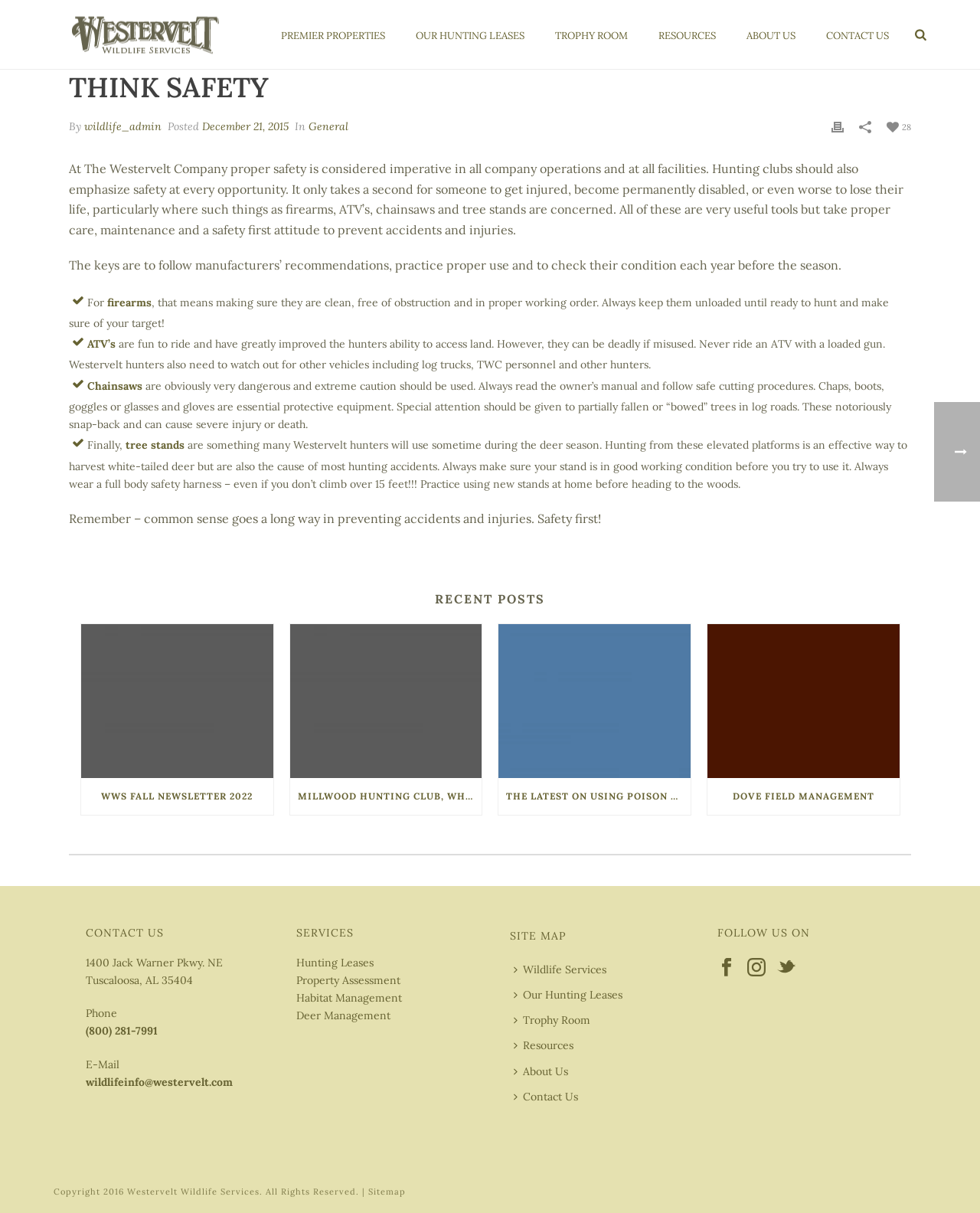Find and indicate the bounding box coordinates of the region you should select to follow the given instruction: "View the 'TROPHY ROOM' page".

[0.551, 0.0, 0.656, 0.057]